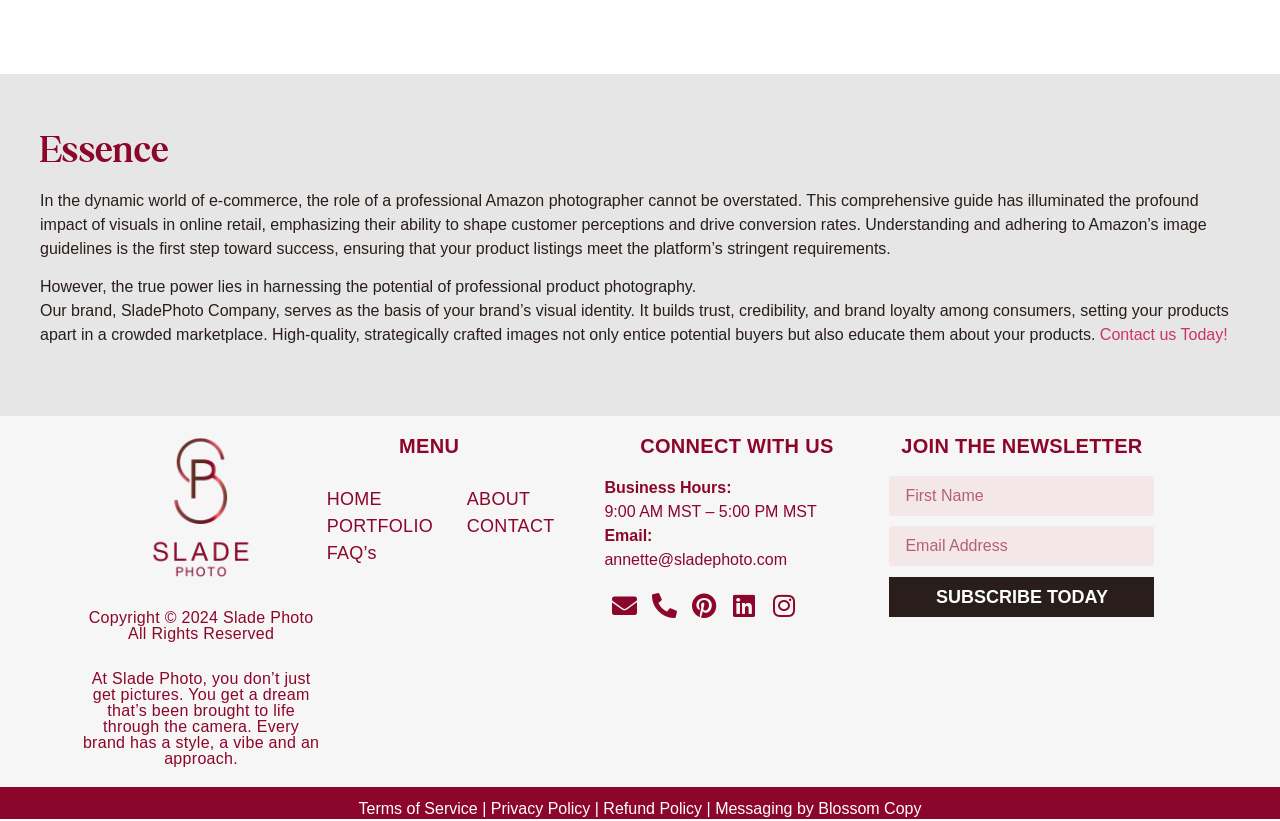Specify the bounding box coordinates for the region that must be clicked to perform the given instruction: "Click SUBSCRIBE TODAY".

[0.695, 0.703, 0.902, 0.752]